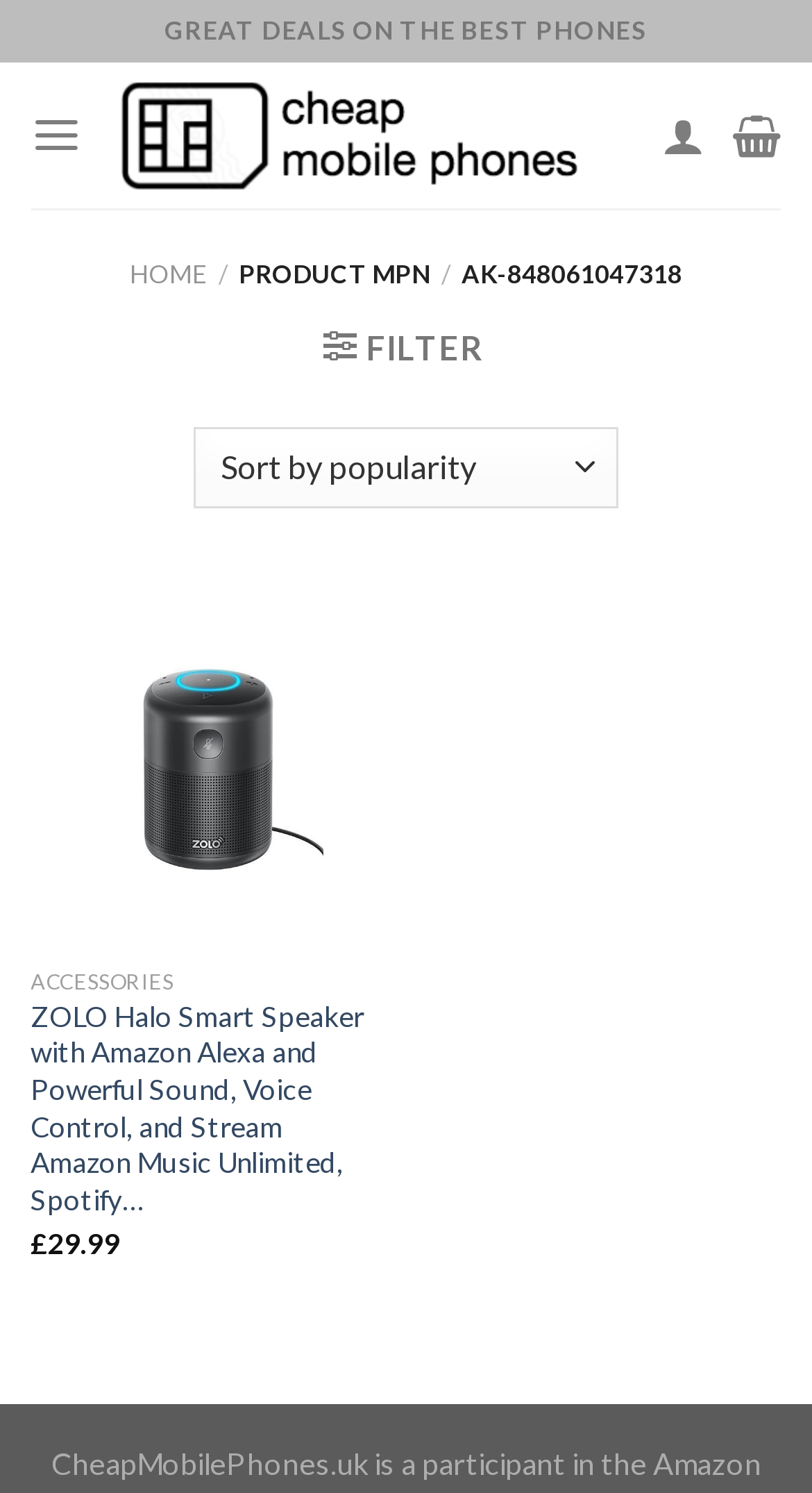Please find the bounding box coordinates of the clickable region needed to complete the following instruction: "Click on 'HOME'". The bounding box coordinates must consist of four float numbers between 0 and 1, i.e., [left, top, right, bottom].

[0.16, 0.173, 0.255, 0.194]